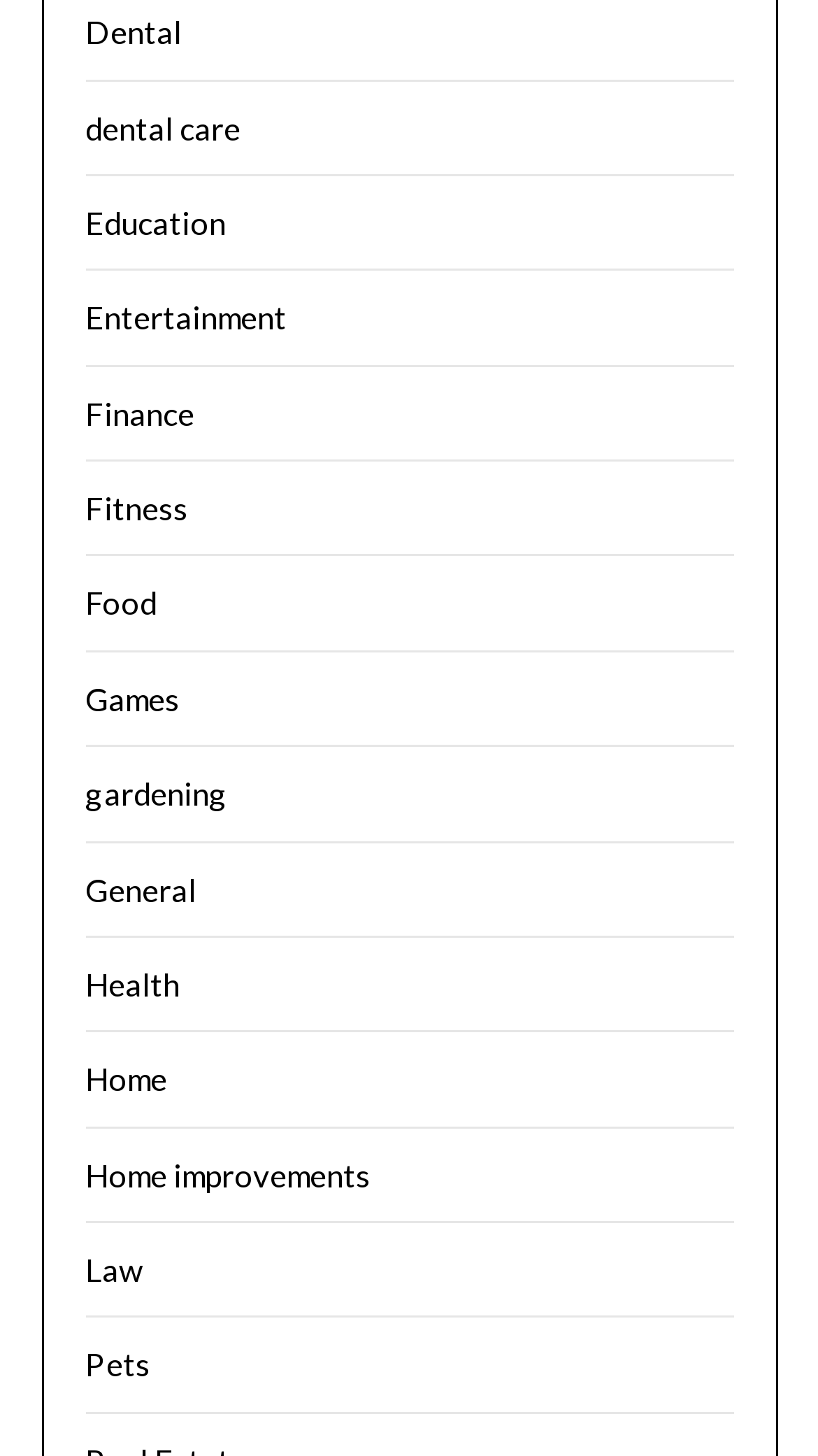Determine the bounding box coordinates of the clickable region to follow the instruction: "click on Dental".

[0.104, 0.009, 0.222, 0.035]